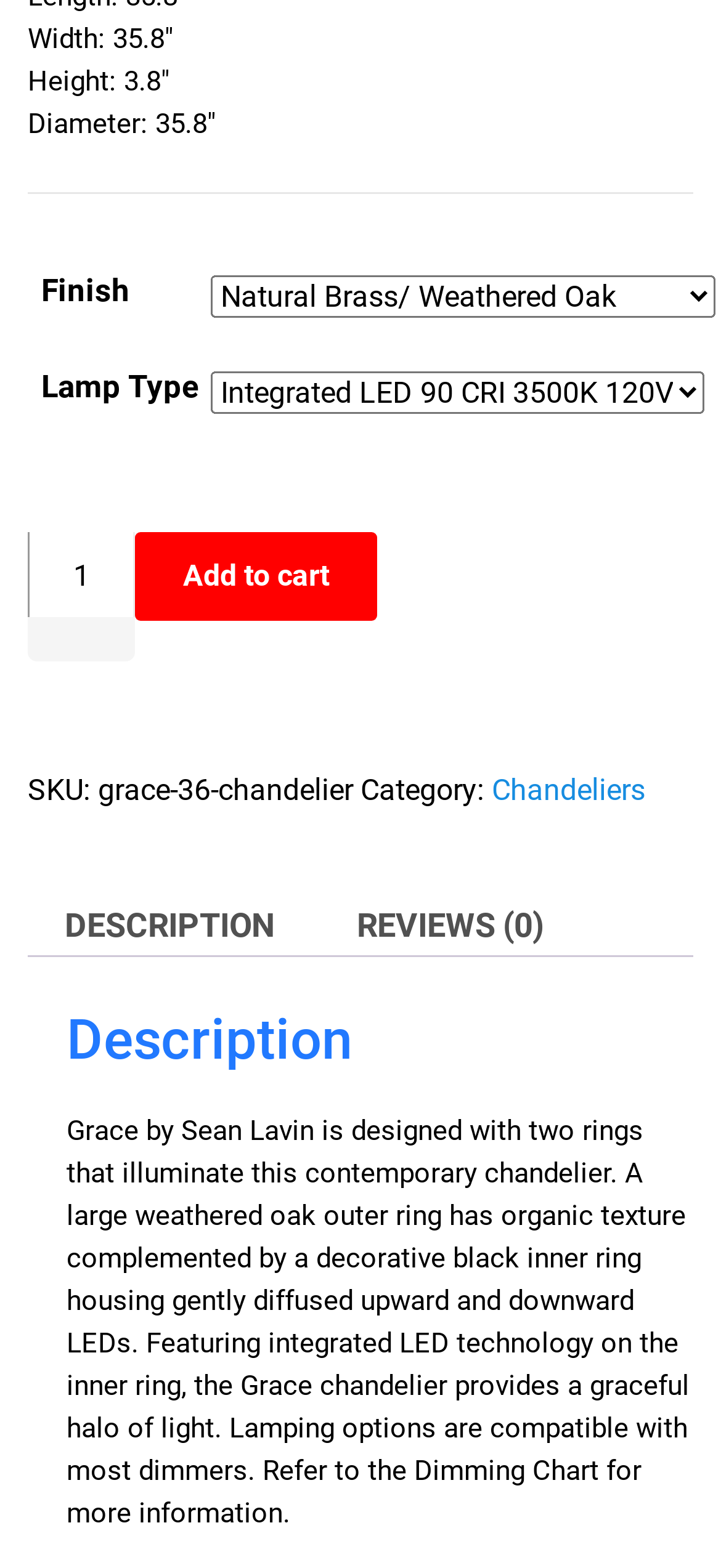Using the element description provided, determine the bounding box coordinates in the format (top-left x, top-left y, bottom-right x, bottom-right y). Ensure that all values are floating point numbers between 0 and 1. Element description: Reviews (0)

[0.495, 0.57, 0.754, 0.61]